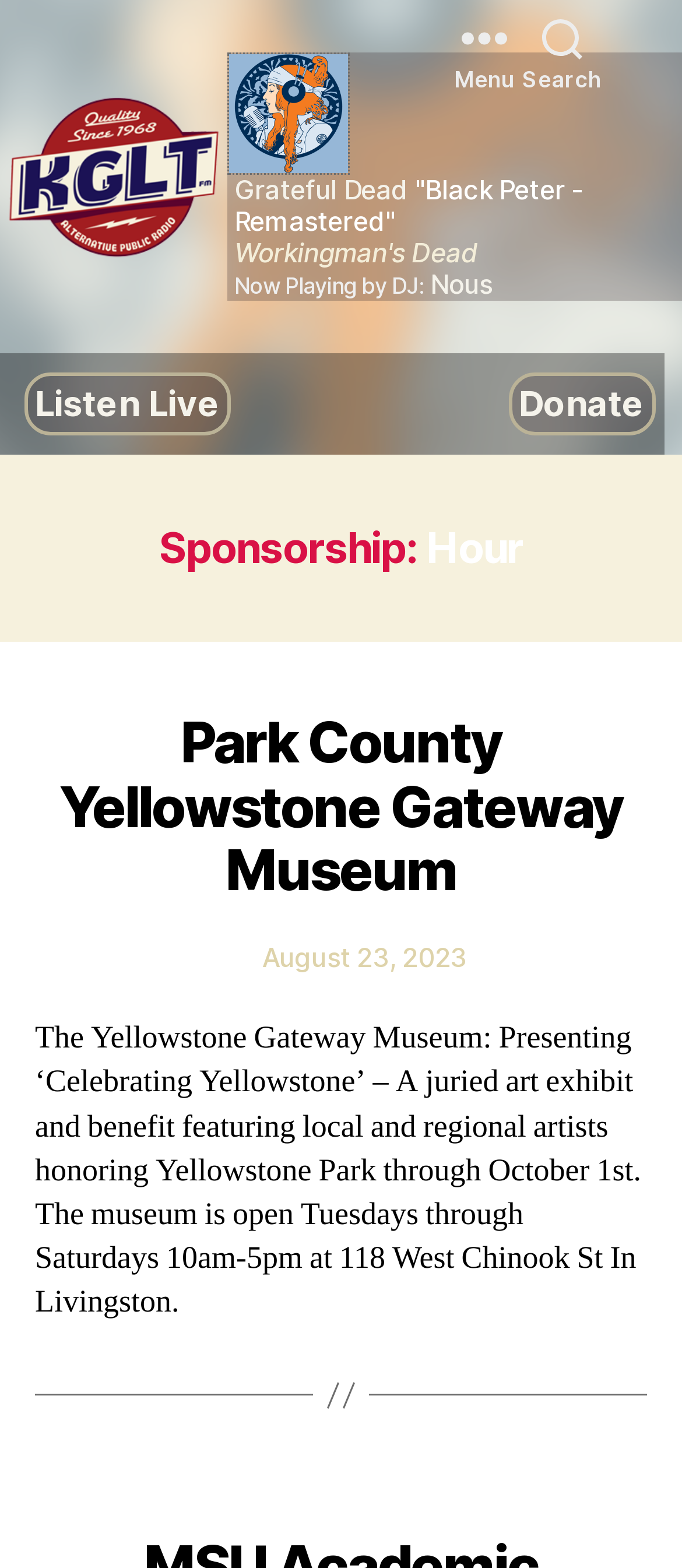What is the purpose of the 'Donate' button?
Answer briefly with a single word or phrase based on the image.

To donate to KGLT Radio